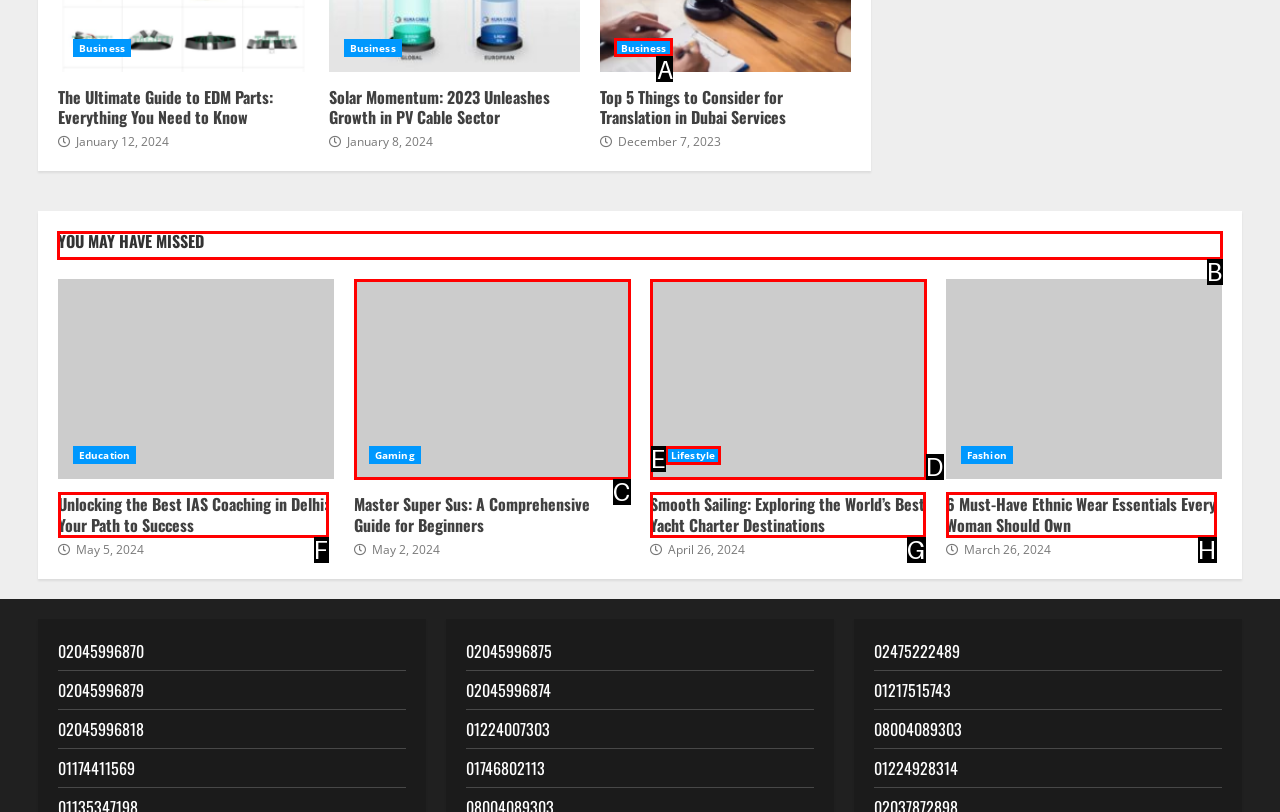Point out the HTML element I should click to achieve the following task: Explore the 'YOU MAY HAVE MISSED' section Provide the letter of the selected option from the choices.

B